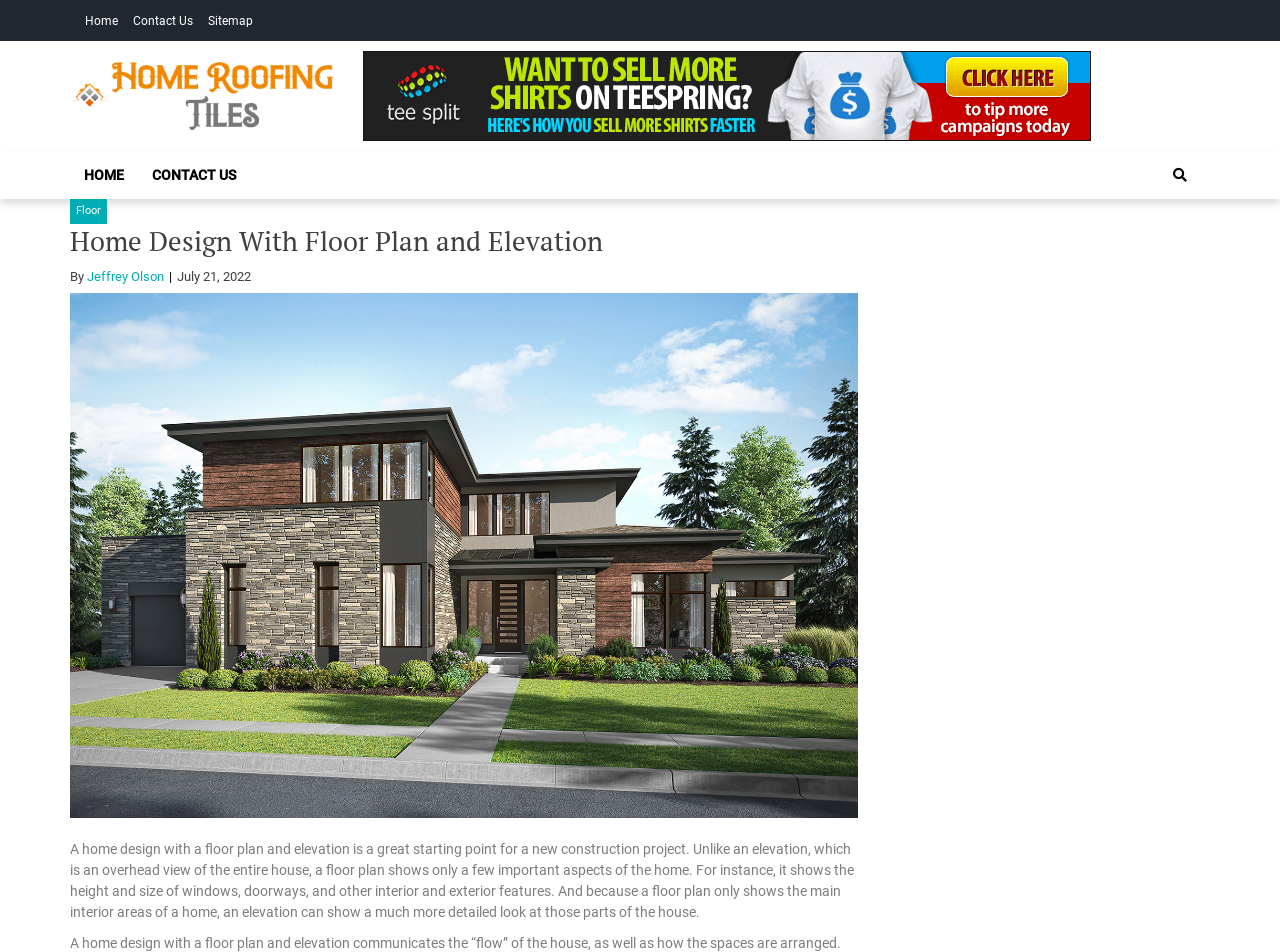Given the element description: "parent_node: Home Roofing Tiles", predict the bounding box coordinates of the UI element it refers to, using four float numbers between 0 and 1, i.e., [left, top, right, bottom].

[0.055, 0.065, 0.26, 0.137]